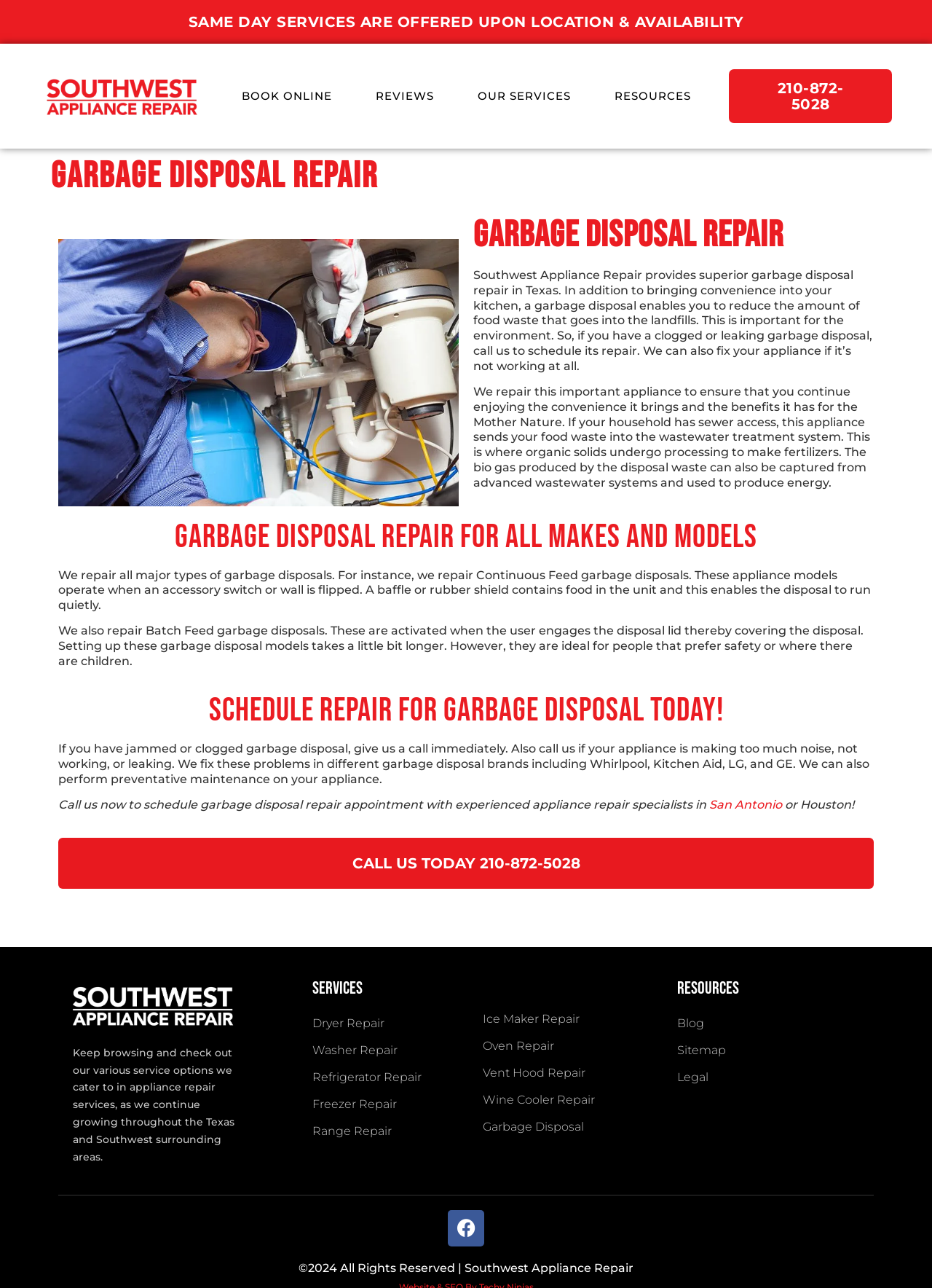Find the bounding box coordinates for the area you need to click to carry out the instruction: "Learn more about Garbage Disposal Repair". The coordinates should be four float numbers between 0 and 1, indicated as [left, top, right, bottom].

[0.508, 0.169, 0.938, 0.197]